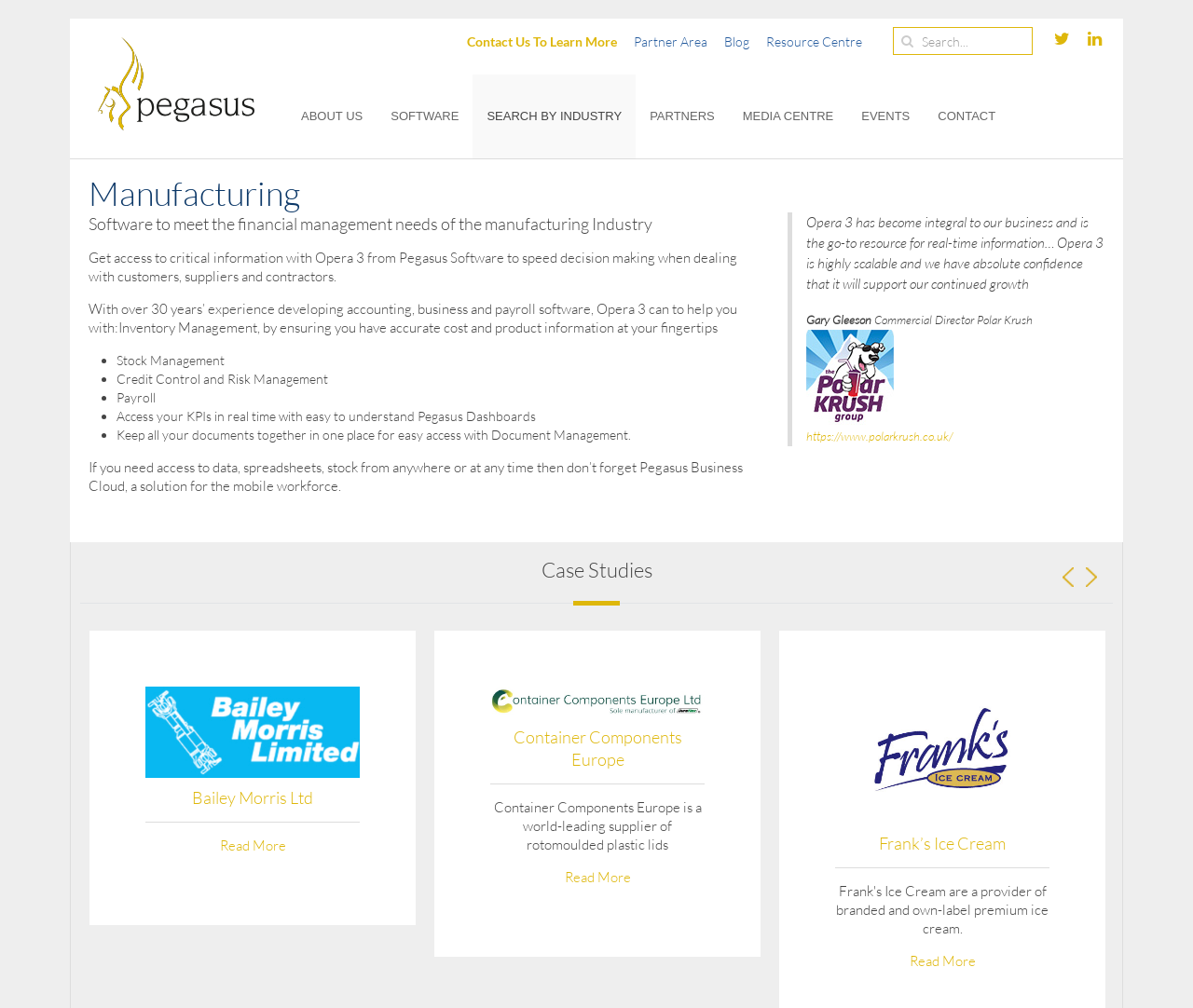What is the benefit of using Pegasus Dashboards?
Please answer the question with as much detail as possible using the screenshot.

The webpage states that 'Access your KPIs in real time with easy to understand Pegasus Dashboards', implying that Pegasus Dashboards provide users with real-time access to their key performance indicators.